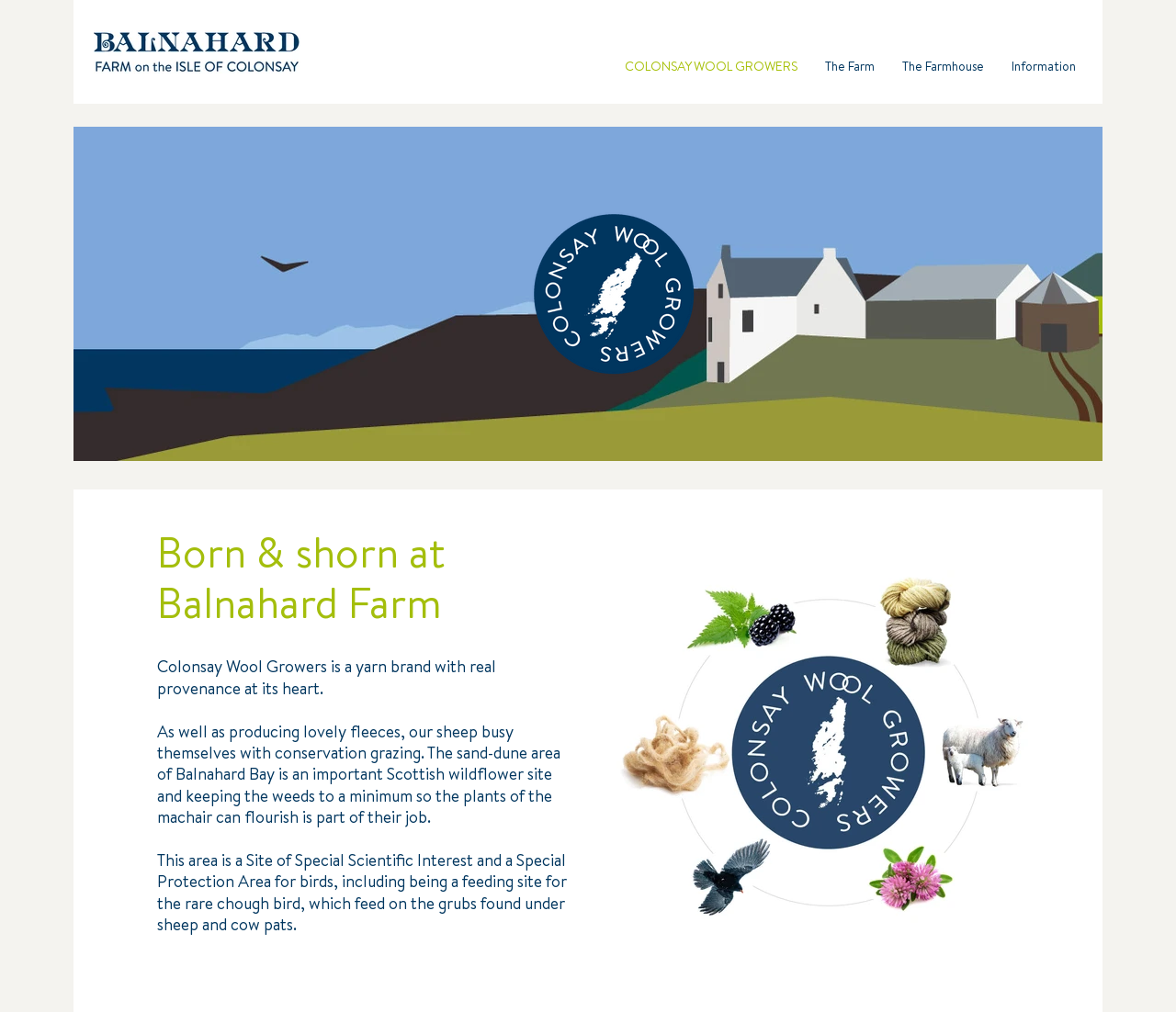Respond to the following question with a brief word or phrase:
What is the name of the farm?

Balnahard Farm